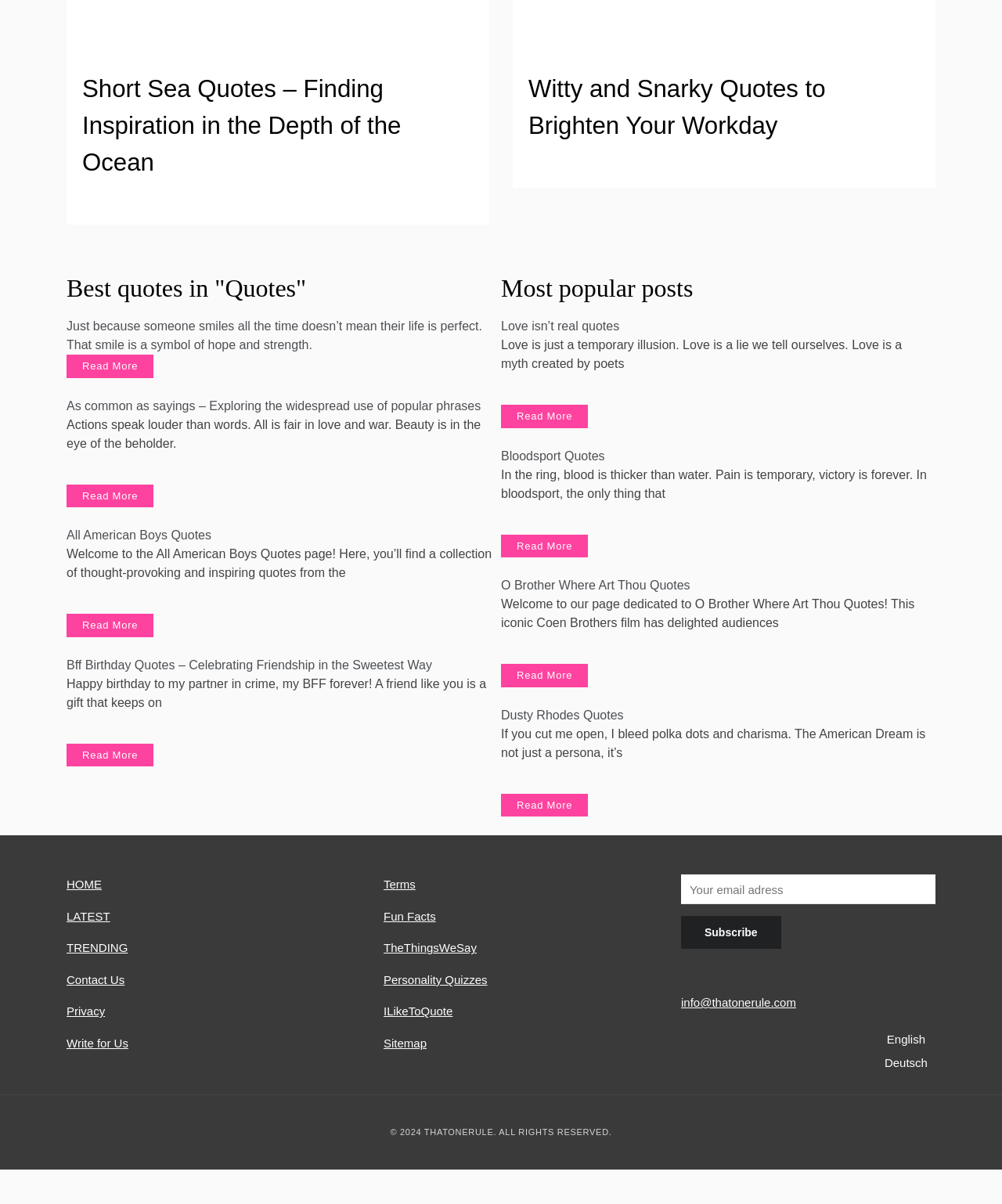Determine the bounding box coordinates of the section to be clicked to follow the instruction: "Read more about 'Just because someone smiles all the time doesn’t mean their life is perfect. That smile is a symbol of hope and strength.'". The coordinates should be given as four float numbers between 0 and 1, formatted as [left, top, right, bottom].

[0.066, 0.264, 0.492, 0.295]